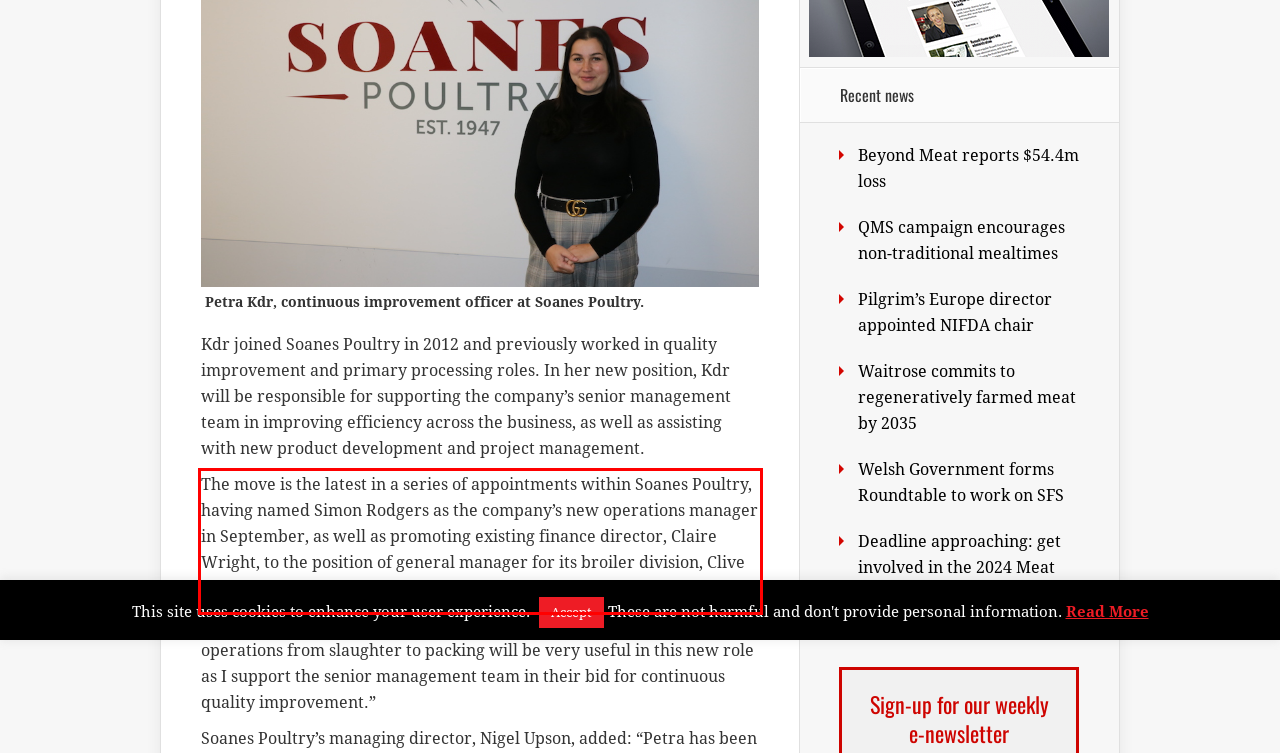Please look at the webpage screenshot and extract the text enclosed by the red bounding box.

The move is the latest in a series of appointments within Soanes Poultry, having named Simon Rodgers as the company’s new operations manager in September, as well as promoting existing finance director, Claire Wright, to the position of general manager for its broiler division, Clive Soanes Broilers Ltd, back in June.